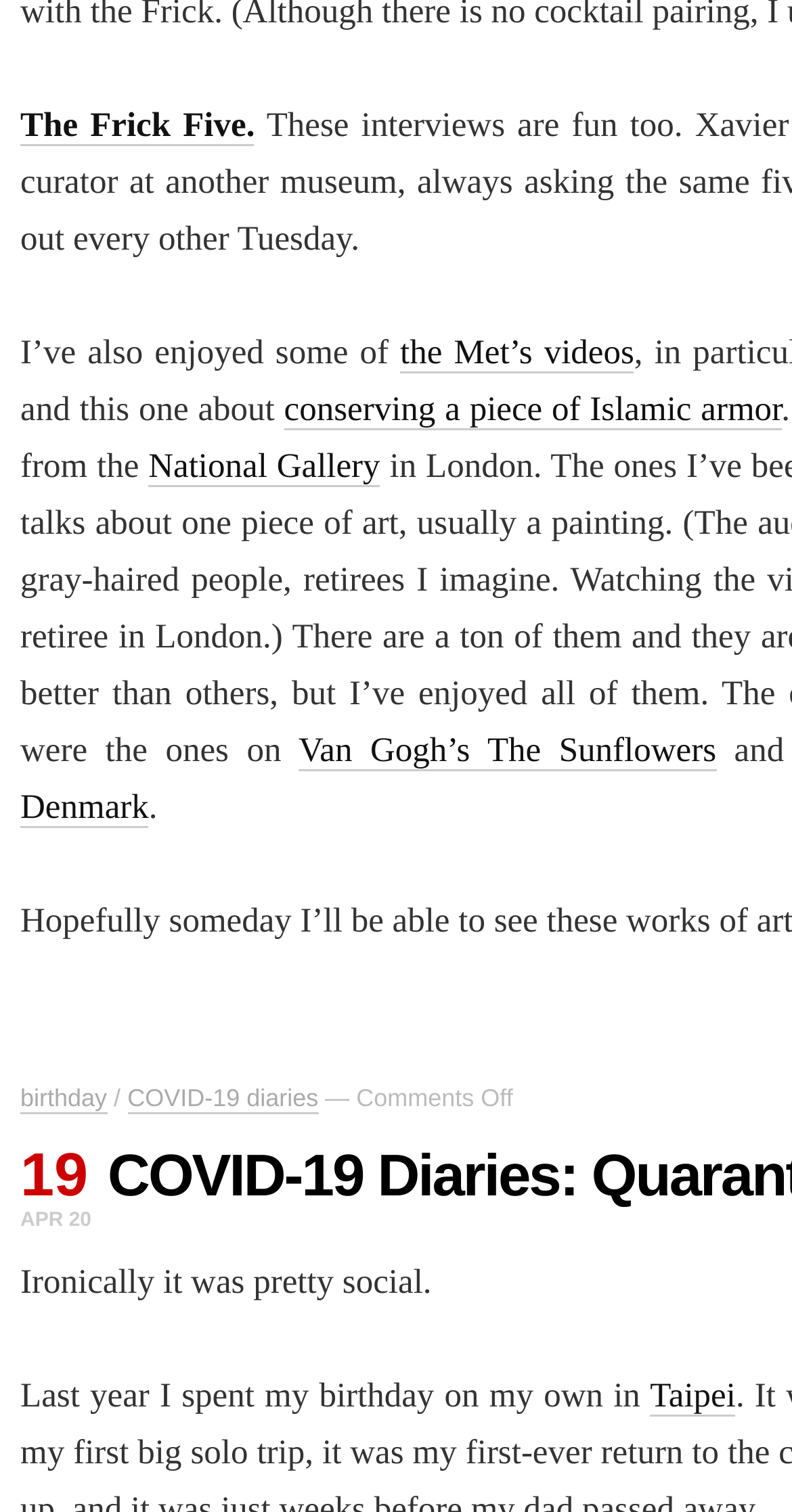Provide the bounding box coordinates of the area you need to click to execute the following instruction: "Read about conserving a piece of Islamic armor".

[0.359, 0.257, 0.987, 0.284]